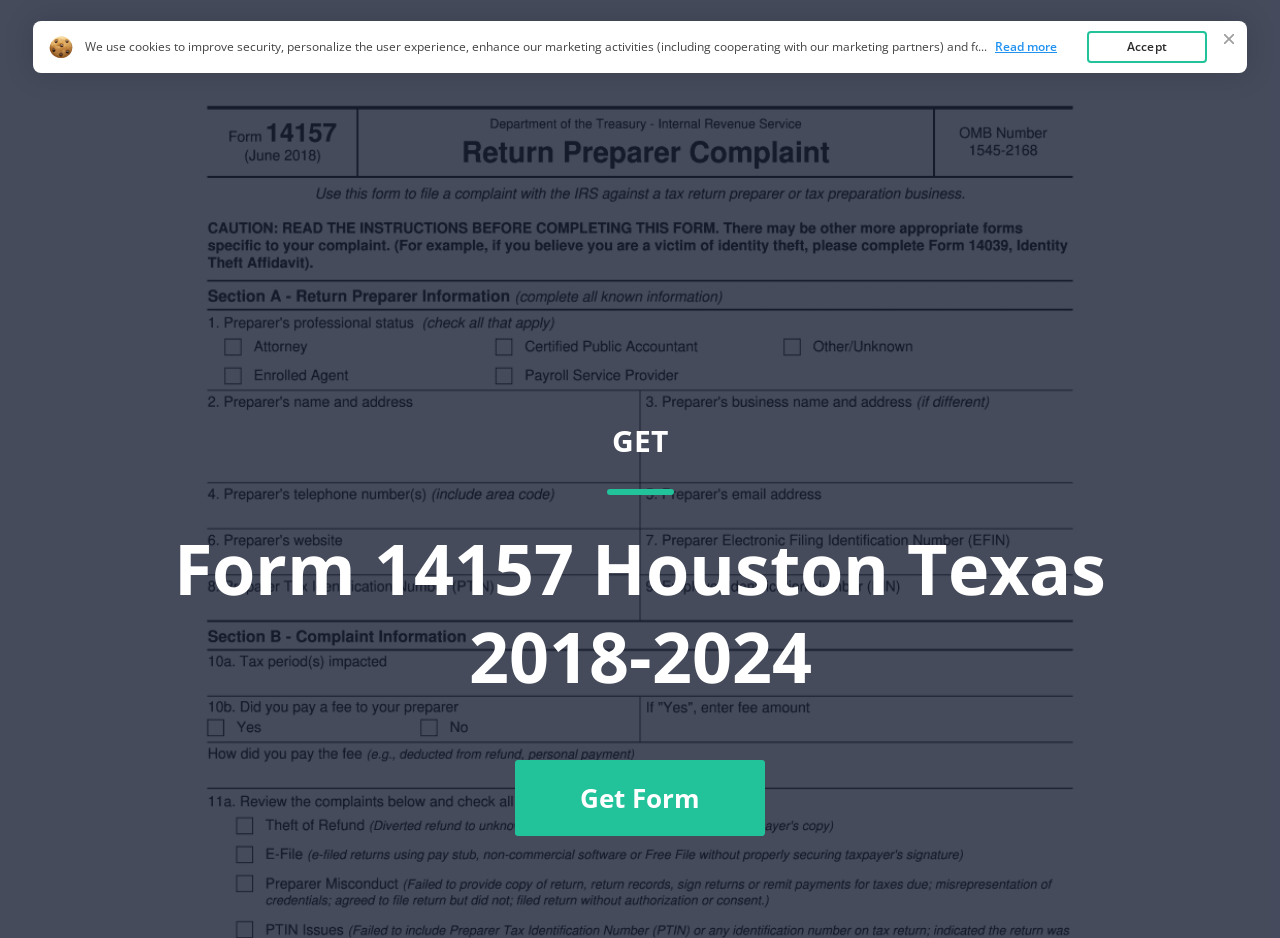What is the year range mentioned on the page?
Answer with a single word or short phrase according to what you see in the image.

2018-2024